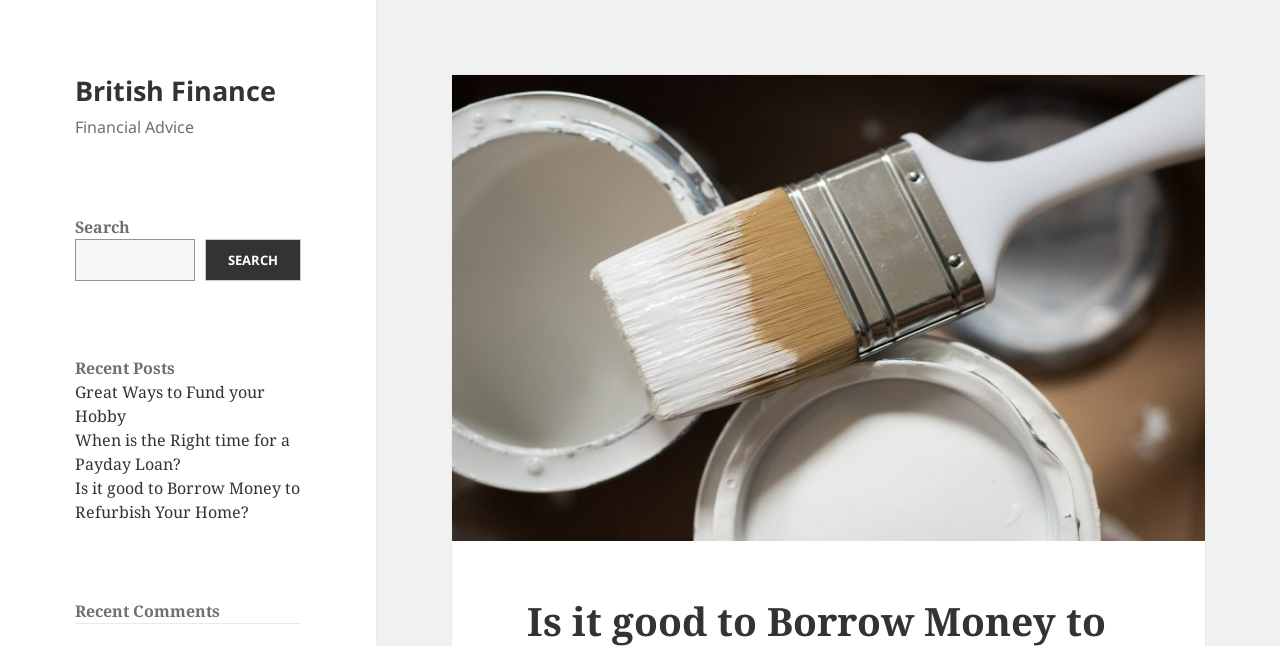What is the purpose of the search box?
Can you provide an in-depth and detailed response to the question?

The search box is located at the top of the webpage, and it has a 'Search' button next to it. This suggests that the purpose of the search box is to allow users to search for specific content within the website.